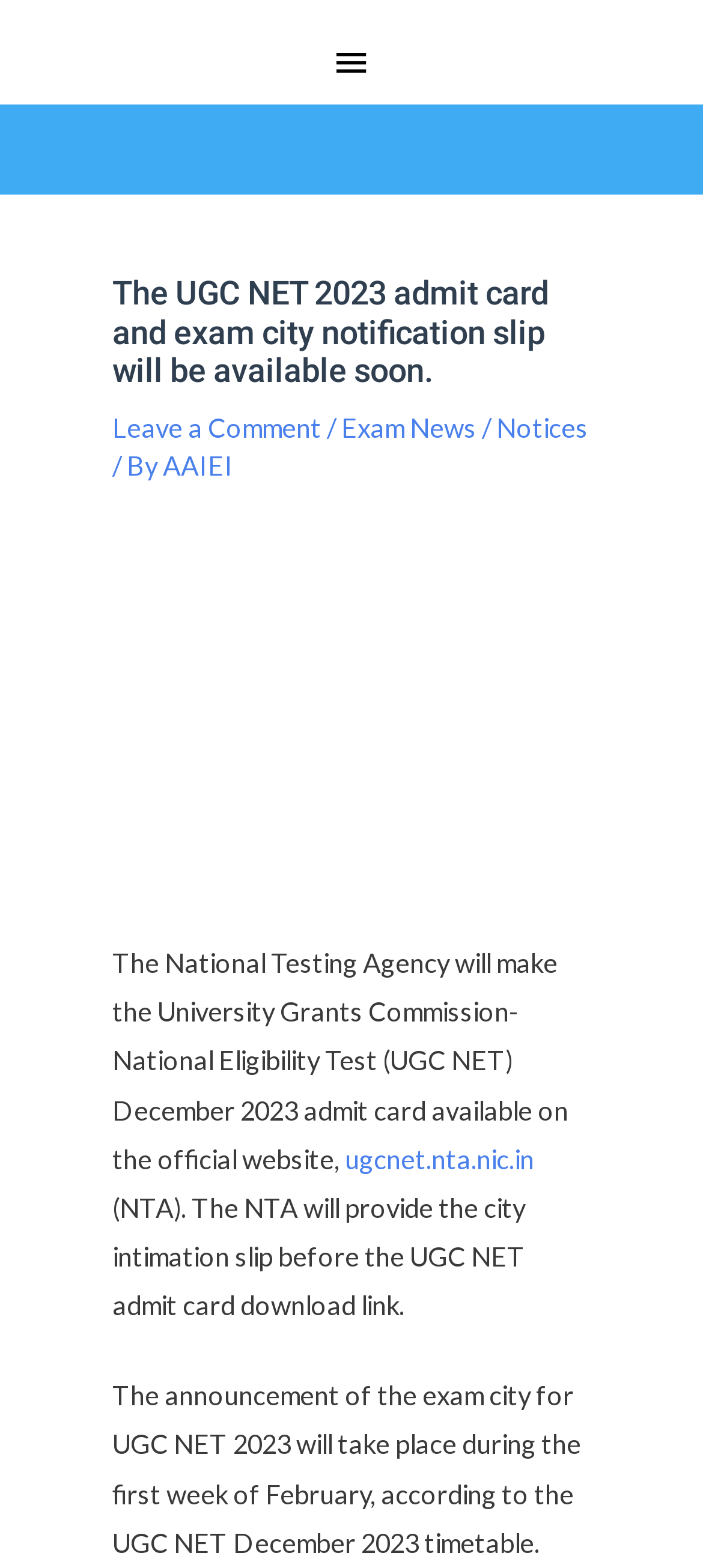Identify the bounding box for the UI element described as: "ugcnet.nta.nic.in". Ensure the coordinates are four float numbers between 0 and 1, formatted as [left, top, right, bottom].

[0.491, 0.729, 0.76, 0.749]